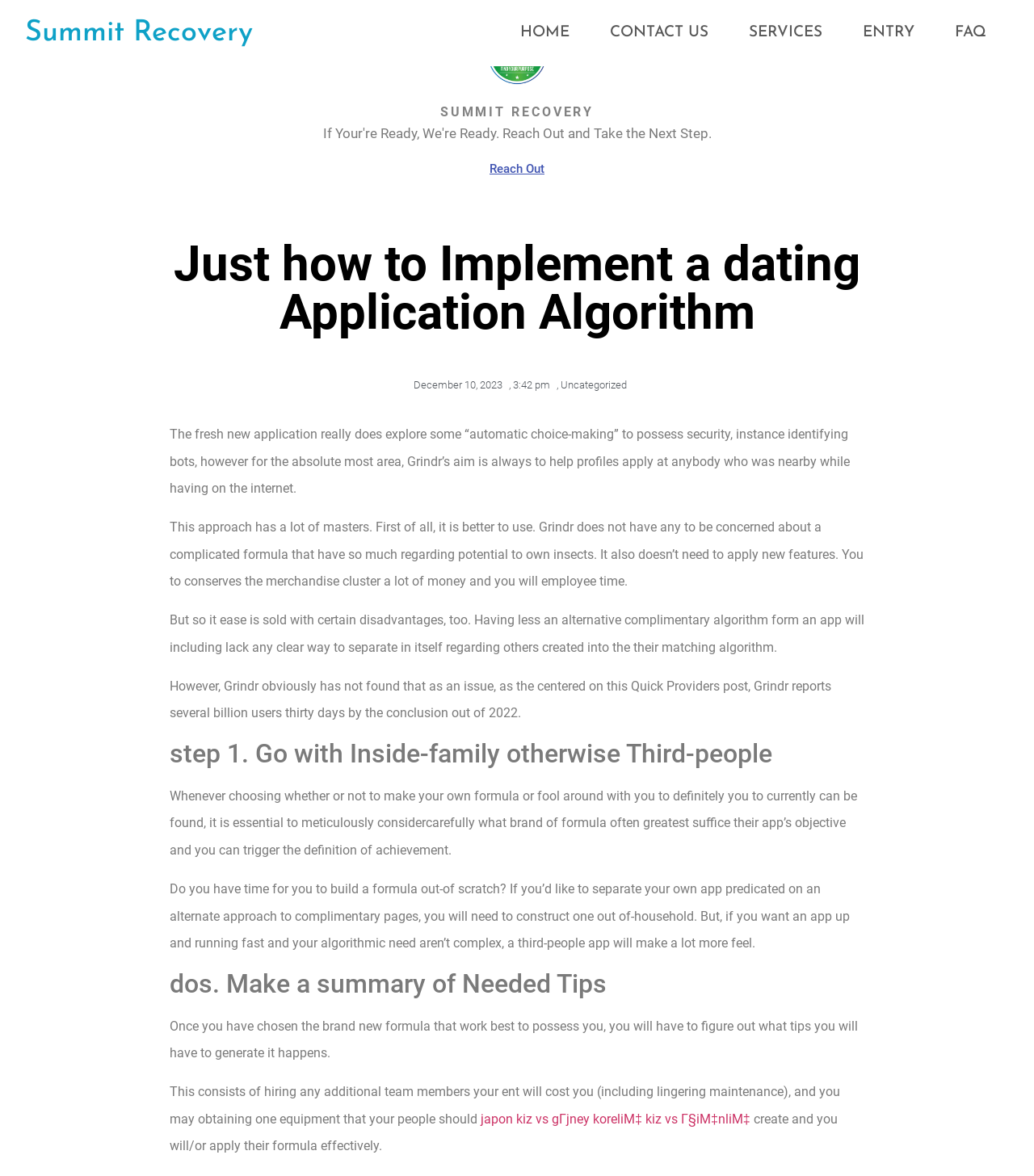Please give the bounding box coordinates of the area that should be clicked to fulfill the following instruction: "Click on 'FAQ'". The coordinates should be in the format of four float numbers from 0 to 1, i.e., [left, top, right, bottom].

[0.904, 0.017, 0.973, 0.039]